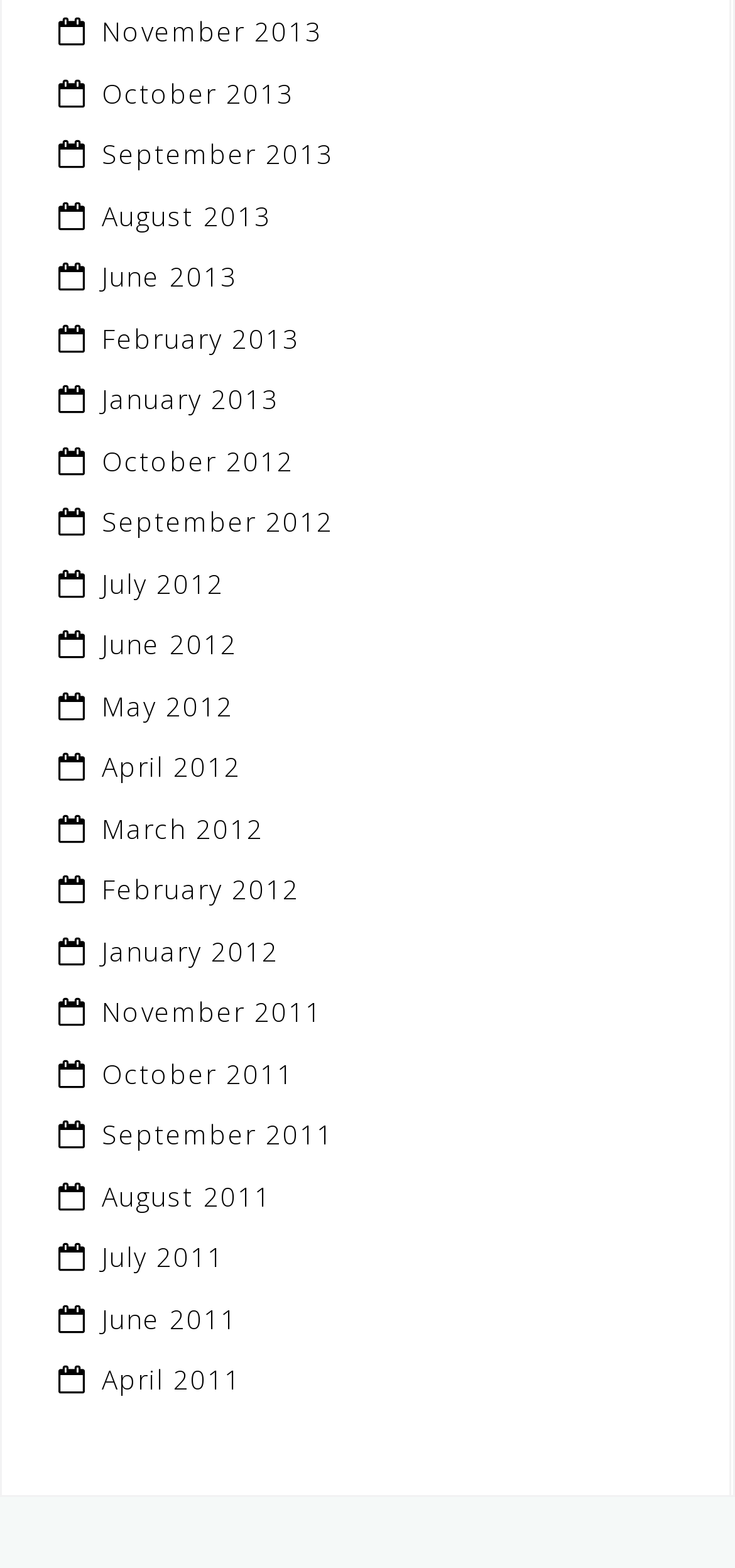Specify the bounding box coordinates of the area to click in order to execute this command: 'view September 2012'. The coordinates should consist of four float numbers ranging from 0 to 1, and should be formatted as [left, top, right, bottom].

[0.138, 0.321, 0.454, 0.344]